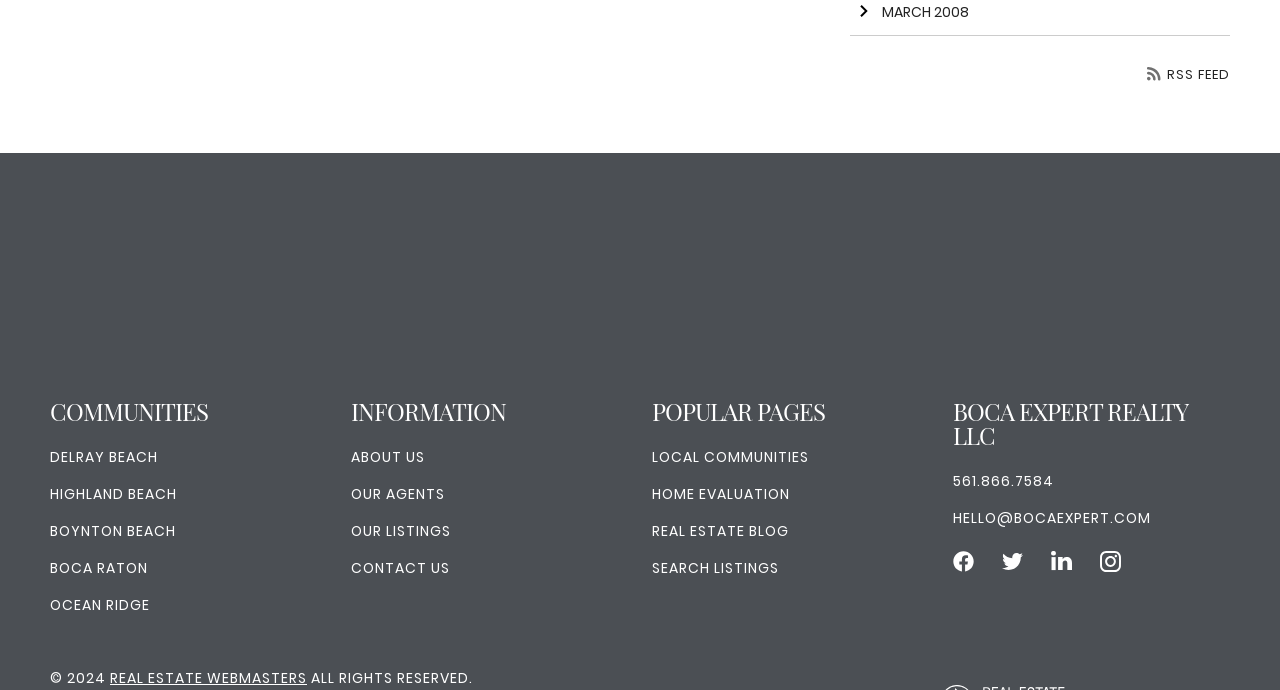Give a concise answer using only one word or phrase for this question:
How many communities are listed on the website?

5